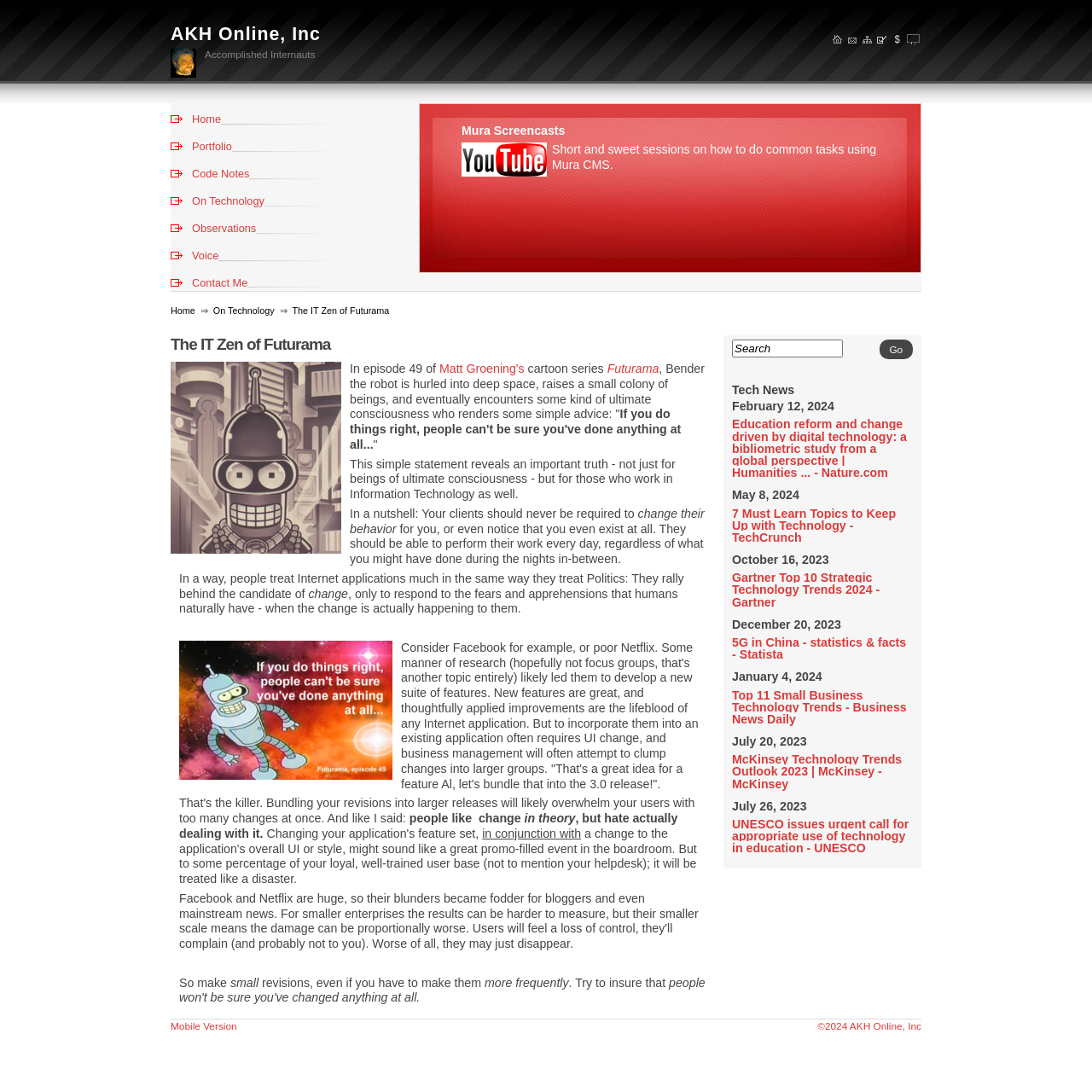Determine the bounding box coordinates for the element that should be clicked to follow this instruction: "Search for something". The coordinates should be given as four float numbers between 0 and 1, in the format [left, top, right, bottom].

[0.67, 0.311, 0.772, 0.327]